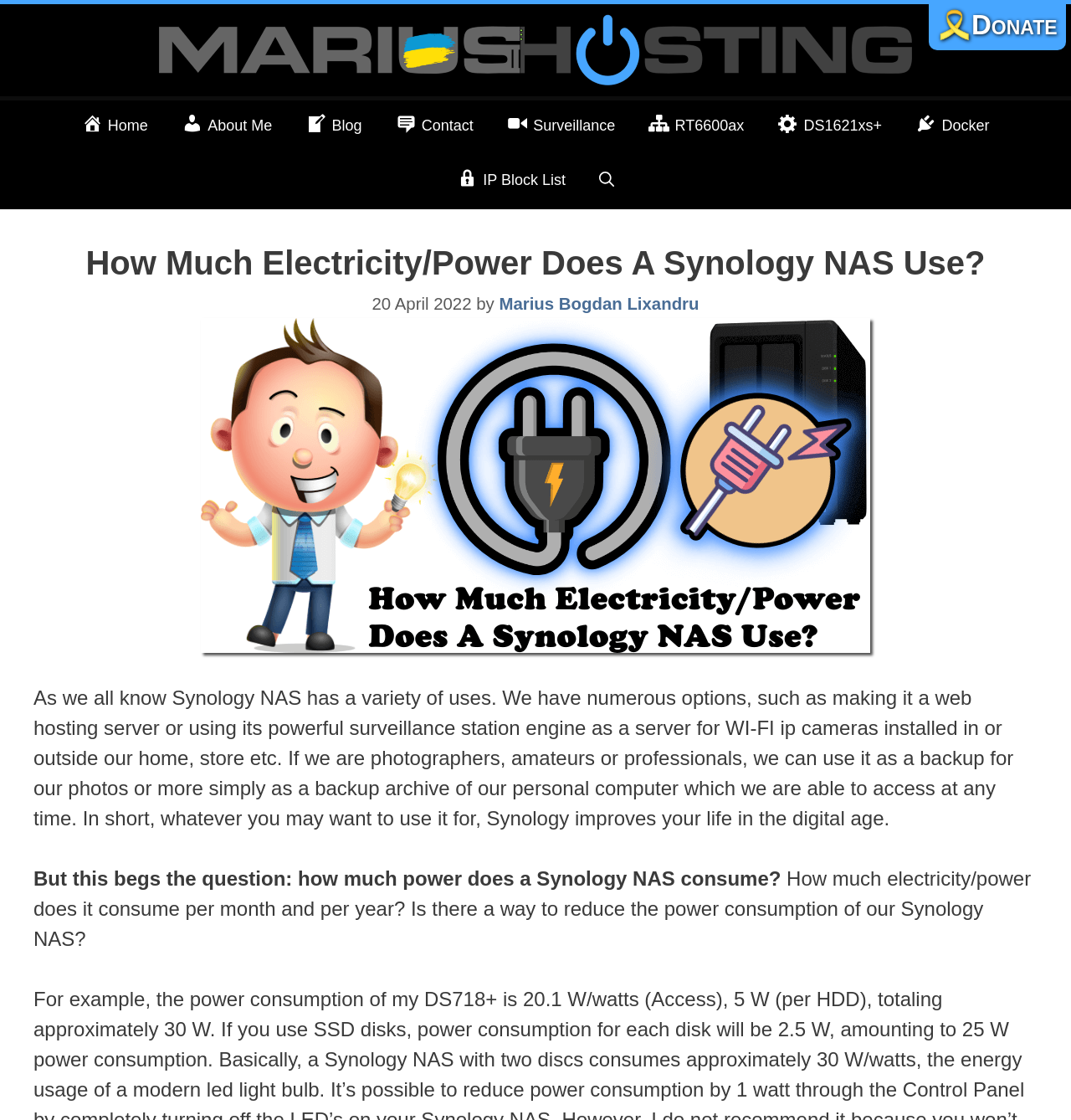Find the bounding box coordinates of the element I should click to carry out the following instruction: "Get help".

None